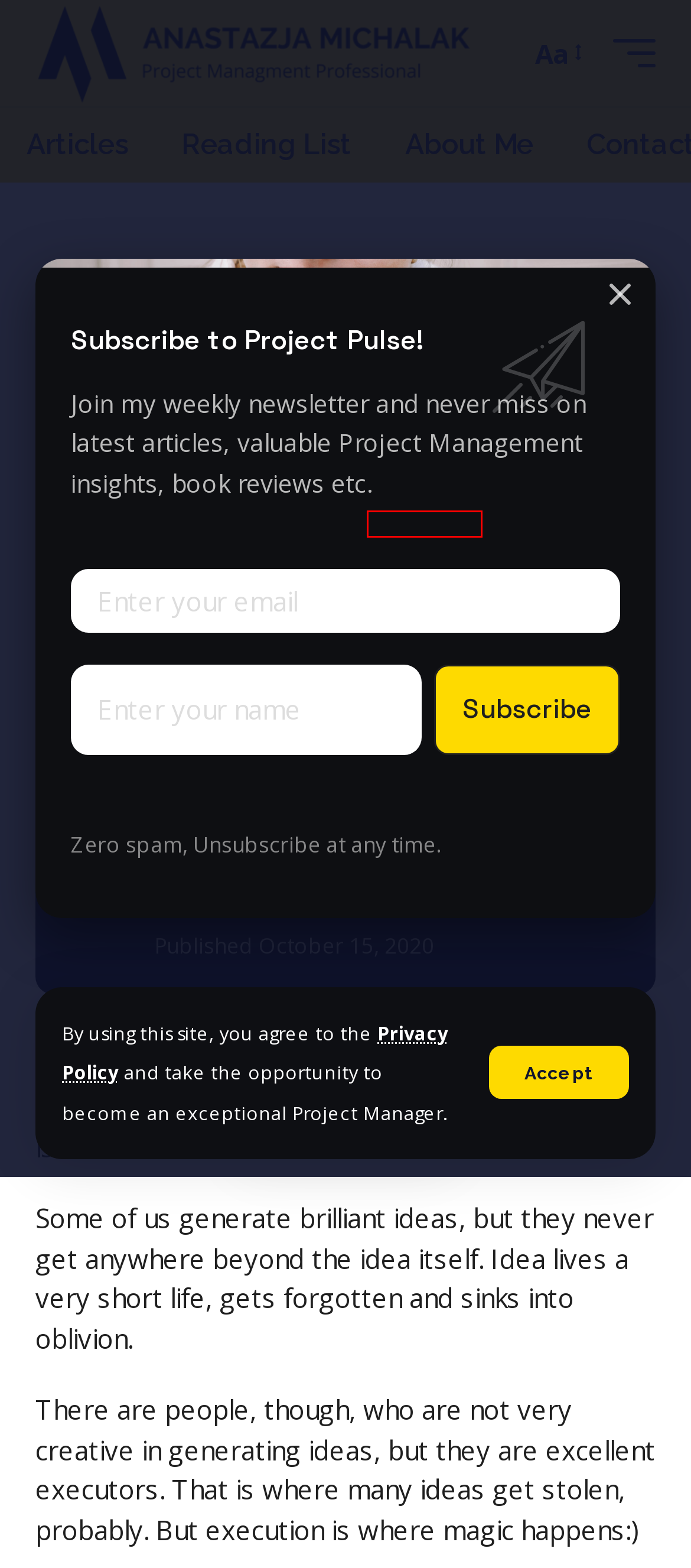Take a look at the provided webpage screenshot featuring a red bounding box around an element. Select the most appropriate webpage description for the page that loads after clicking on the element inside the red bounding box. Here are the candidates:
A. Privacy Policy - Anastazja Michalak
B. Anastazja Michalak, Author at Anastazja Michalak
C. Be the Game Changer - Anastazja Michalak
D. About Me - Anastazja Michalak
E. My Insights Archives - Anastazja Michalak
F. Reading List Archives - Anastazja Michalak
G. Articles - Anastazja Michalak
H. Anastazja Michalak - plan. communicate. lead. - Anastazja Michalak

E